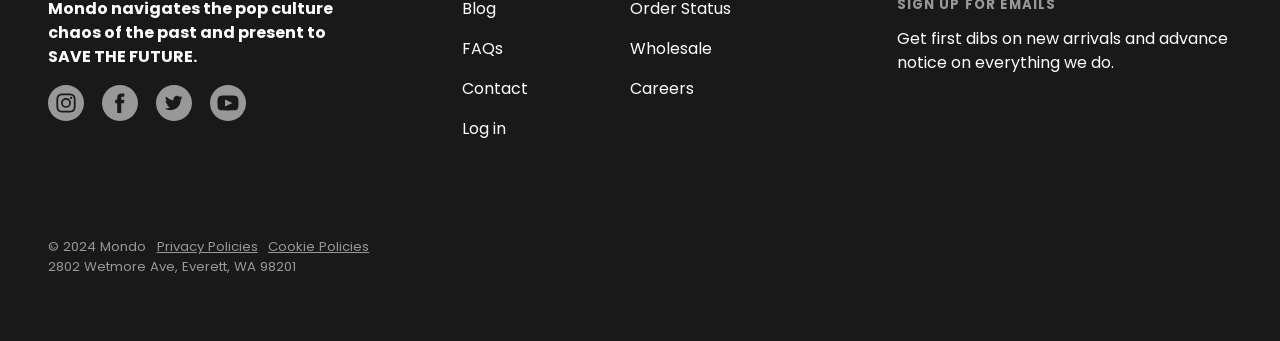Identify the bounding box coordinates necessary to click and complete the given instruction: "Contact us".

[0.361, 0.227, 0.413, 0.298]